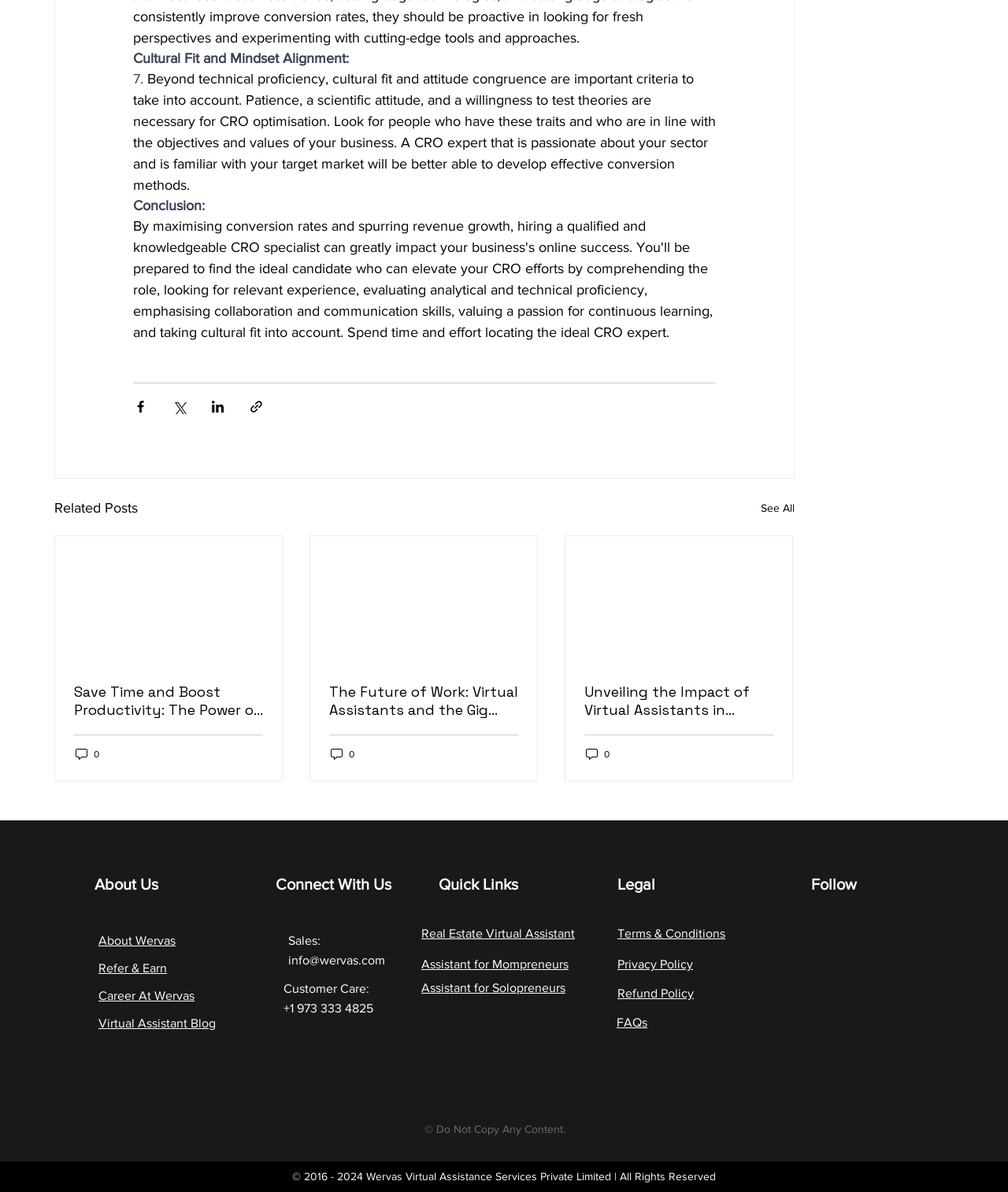Based on the element description "aria-label="Facebook"", predict the bounding box coordinates of the UI element.

[0.81, 0.772, 0.84, 0.798]